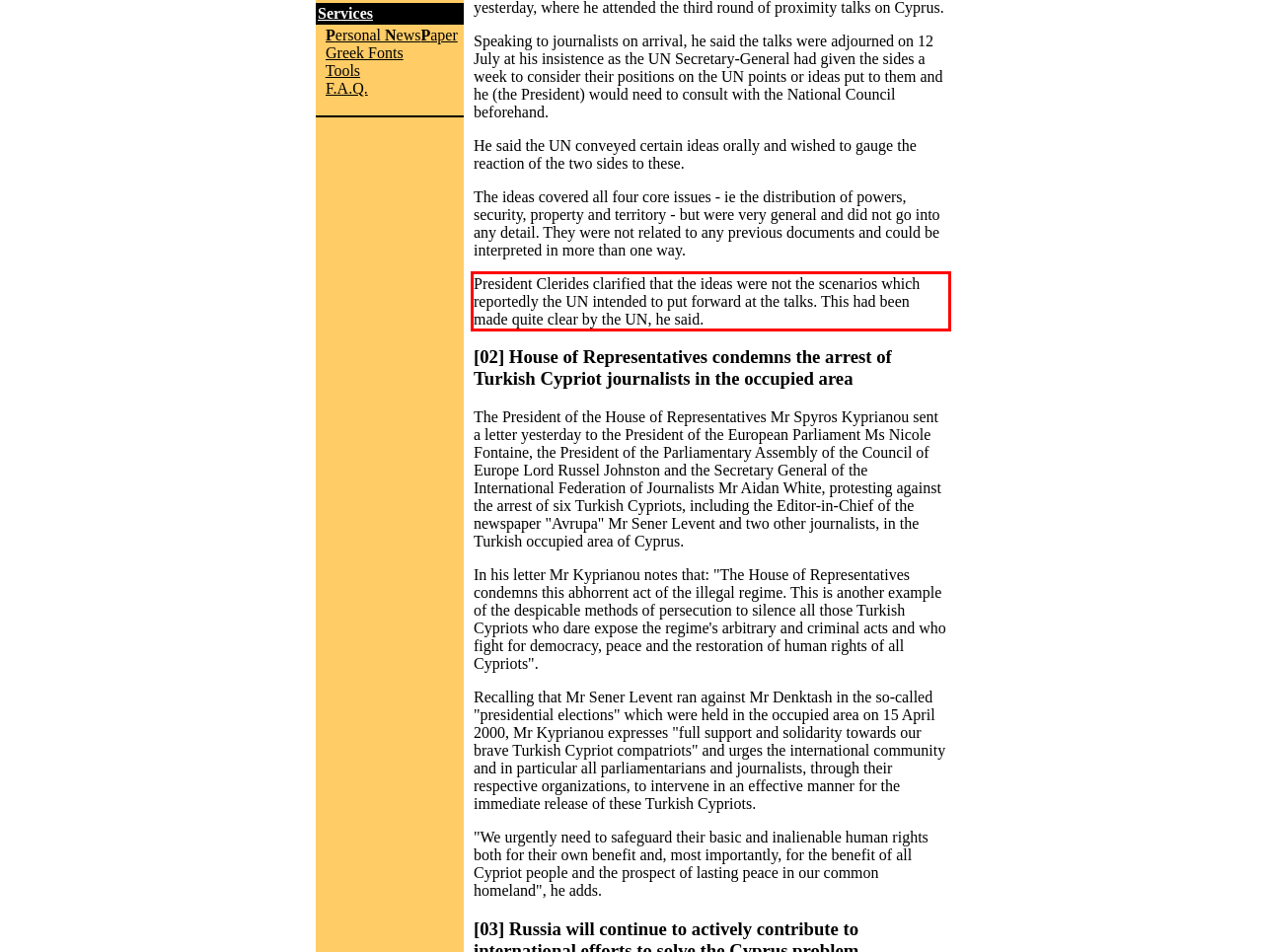Within the screenshot of the webpage, locate the red bounding box and use OCR to identify and provide the text content inside it.

President Clerides clarified that the ideas were not the scenarios which reportedly the UN intended to put forward at the talks. This had been made quite clear by the UN, he said.